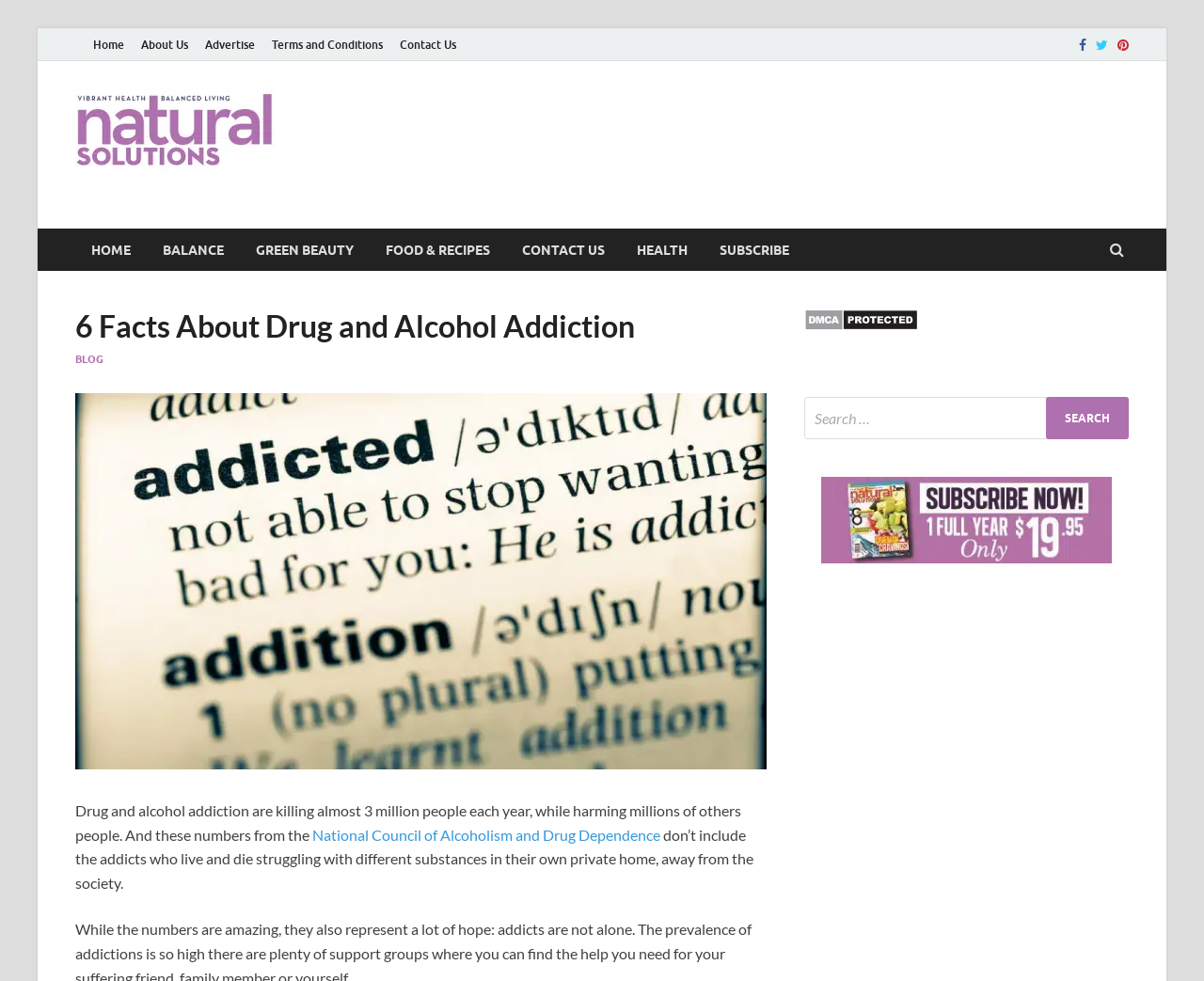Please identify the coordinates of the bounding box for the clickable region that will accomplish this instruction: "Subscribe Today".

[0.668, 0.486, 0.938, 0.574]